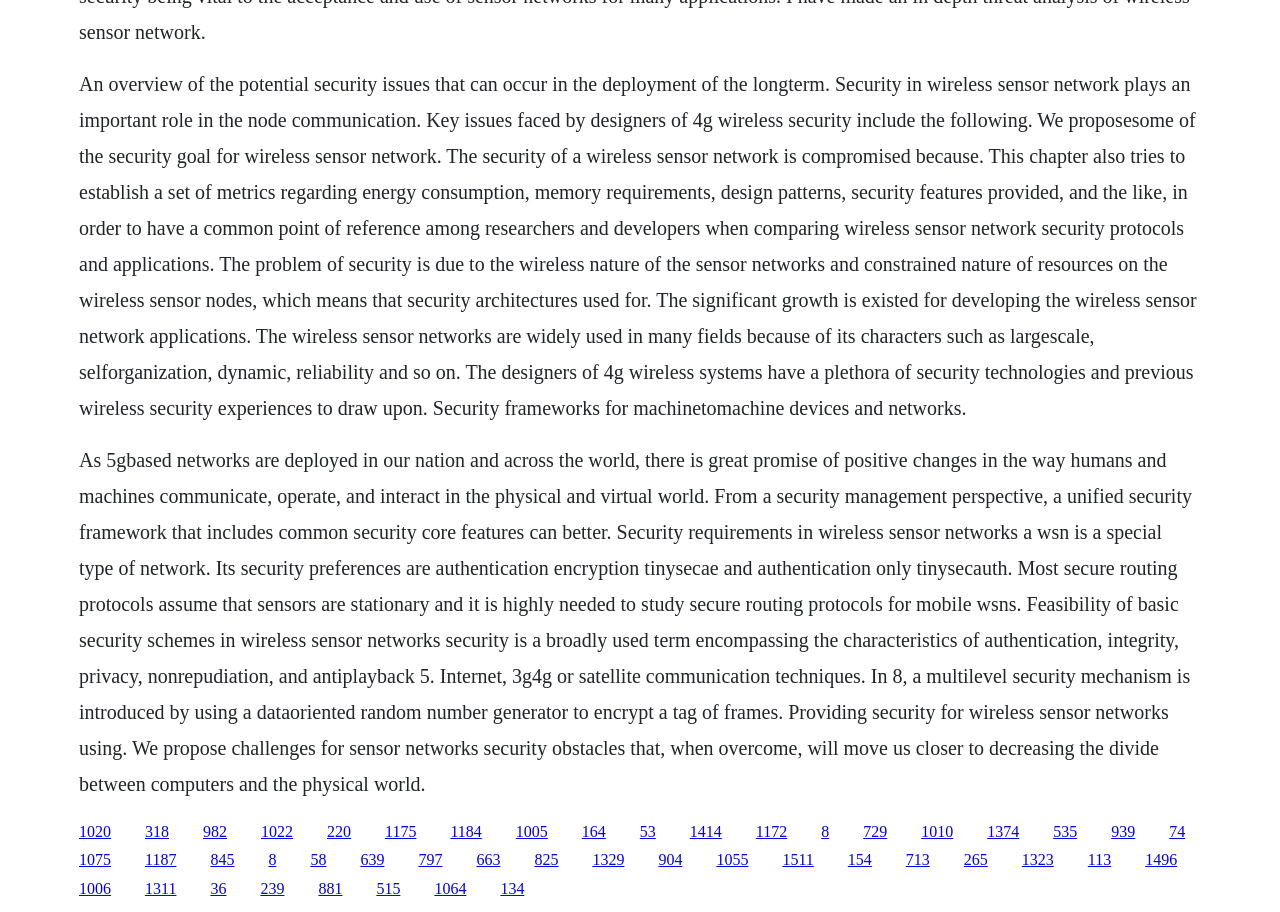Can you provide the bounding box coordinates for the element that should be clicked to implement the instruction: "Go to the 'Commercial Vehicles' category"?

None